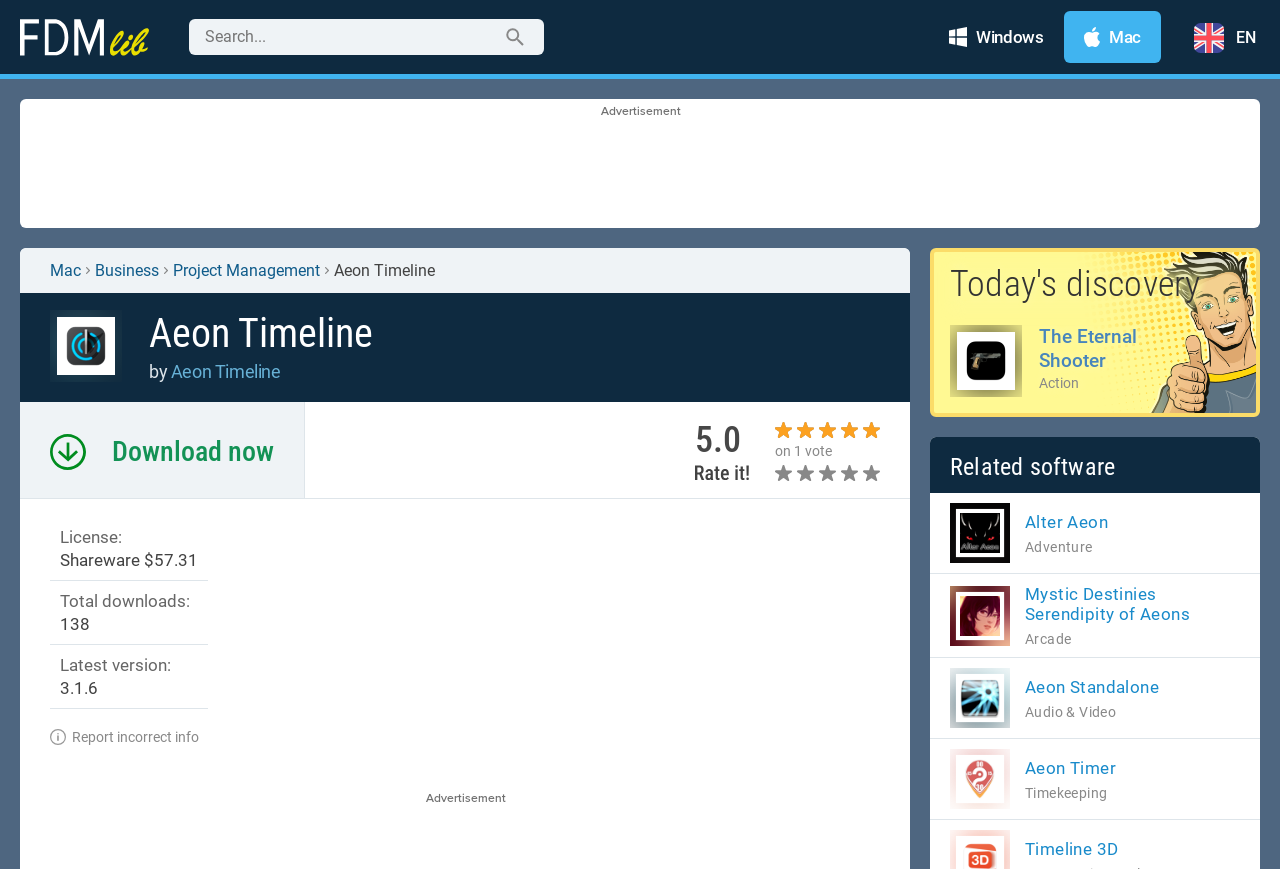What is the purpose of the 'Search' button?
Provide a one-word or short-phrase answer based on the image.

To search